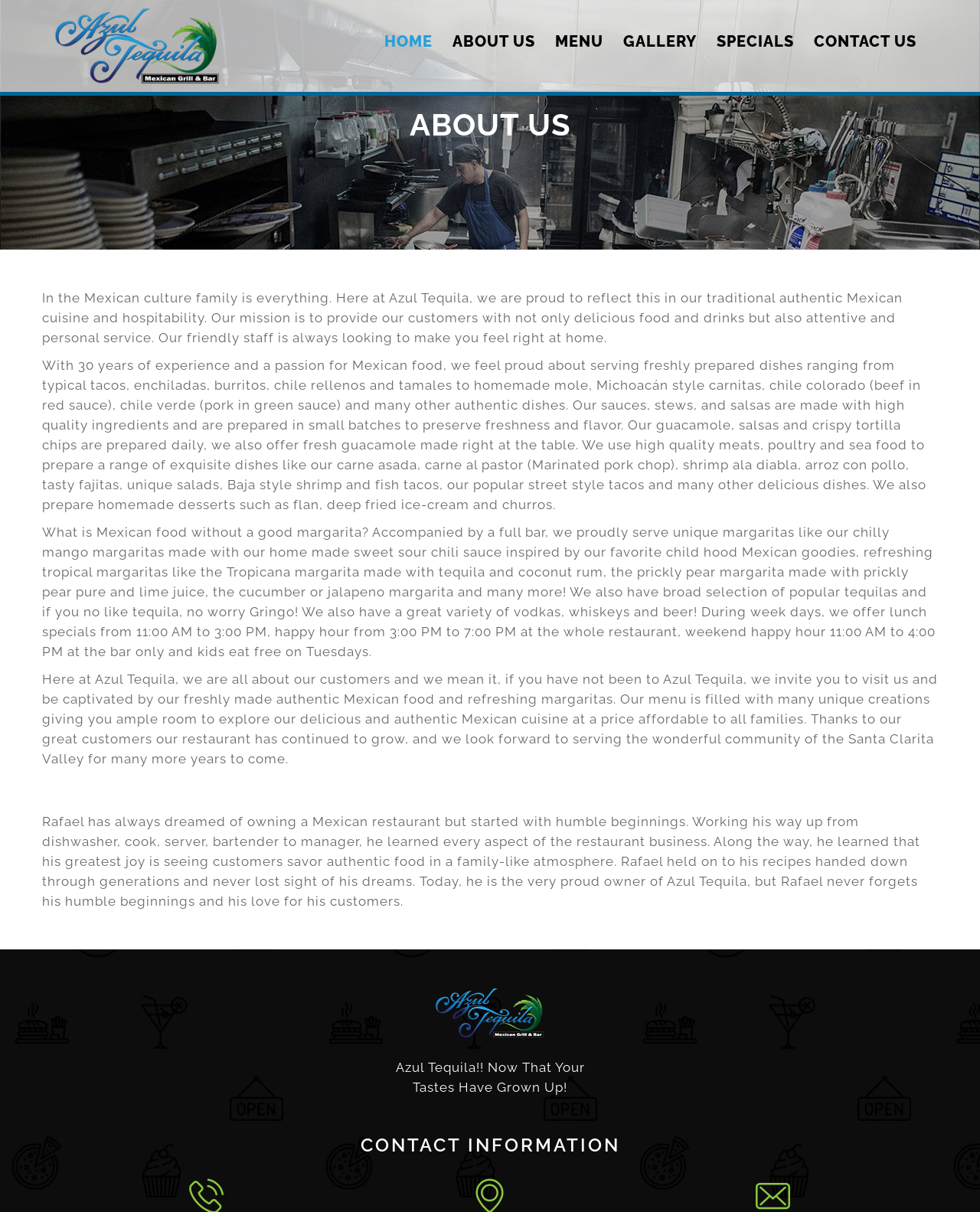Generate a thorough caption detailing the webpage content.

The webpage is about Azul Tequila Mexican Grill & Bar. At the top left corner, there is a logo image with a link. Next to the logo, there are six navigation links: HOME, ABOUT US, MENU, GALLERY, SPECIALS, and CONTACT US, which are aligned horizontally.

Below the navigation links, there is a brief introduction to the restaurant, stating that family is everything in Mexican culture and that Azul Tequila reflects this in its traditional authentic Mexican cuisine and hospitality.

Following the introduction, there are three paragraphs of text that describe the restaurant's mission, menu, and drinks. The text explains that the restaurant serves freshly prepared dishes, including typical tacos, enchiladas, burritos, and other authentic Mexican dishes. It also mentions that the sauces, stews, and salsas are made with high-quality ingredients and prepared in small batches. Additionally, the text highlights the restaurant's unique margaritas and broad selection of tequilas, vodkas, whiskeys, and beer.

Below the descriptive text, there is a section with a heading, but the heading text is empty. Following this, there is a paragraph about Rafael, the owner of Azul Tequila, who has always dreamed of owning a Mexican restaurant and has worked his way up from dishwasher to manager.

At the bottom of the page, there is a link with no text and a static text that reads "Azul Tequila!! Now That Your Tastes Have Grown Up!". Finally, there is a heading that says "CONTACT INFORMATION" at the bottom right corner of the page.